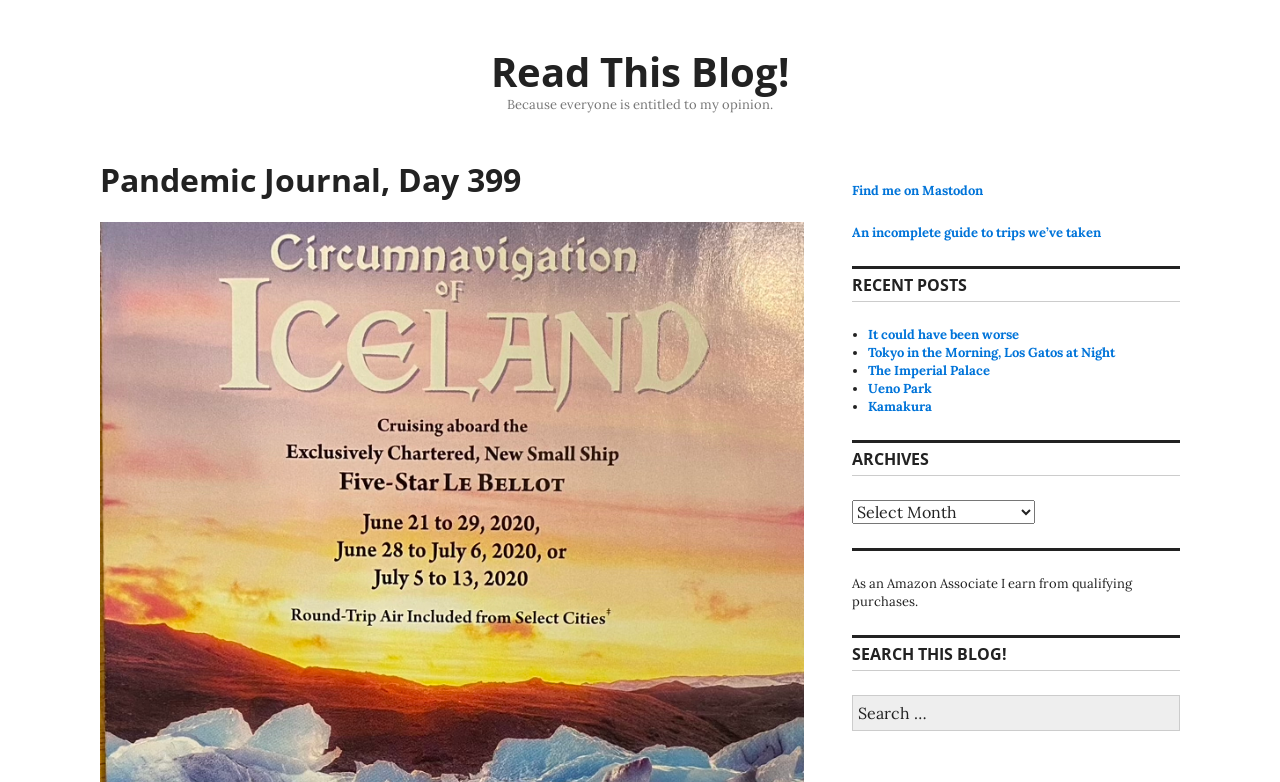Identify the bounding box coordinates of the section that should be clicked to achieve the task described: "View recent posts".

[0.666, 0.344, 0.922, 0.386]